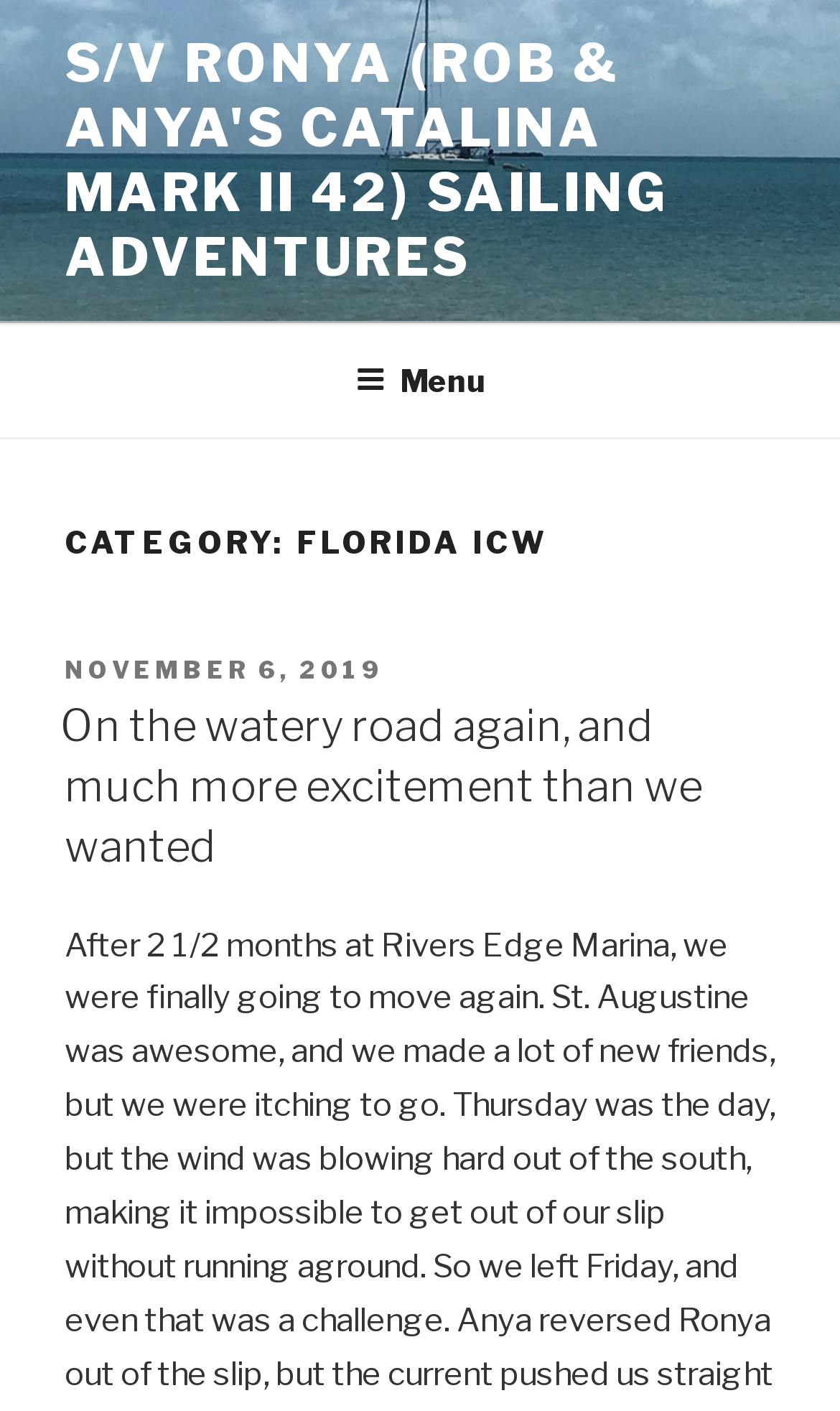Answer in one word or a short phrase: 
What type of menu is available at the top of the page?

Top Menu